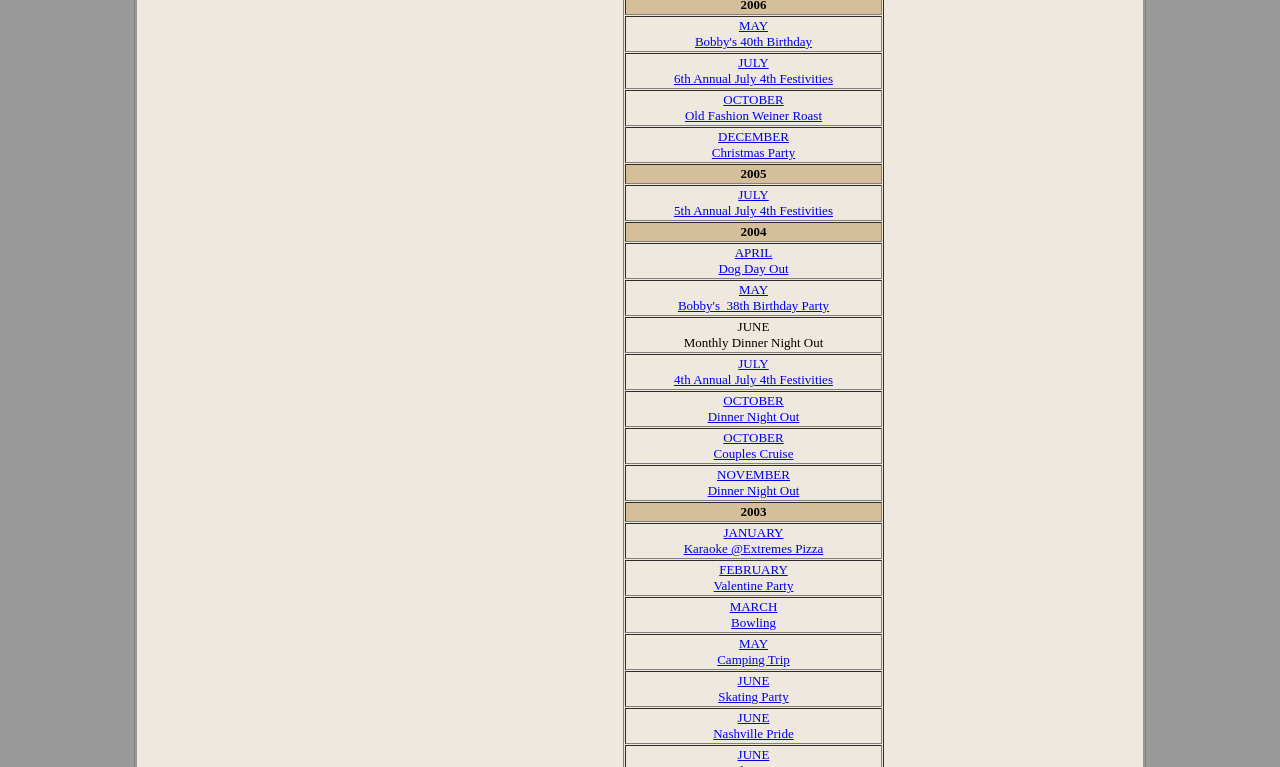What is the theme of the events listed?
Based on the visual information, provide a detailed and comprehensive answer.

Based on the webpage, I can see a list of events with descriptions such as 'Bobby's 40th Birthday', 'July 4th Festivities', 'Camping Trip', and 'Skating Party'. These events seem to be social gatherings and celebrations, which leads me to conclude that the theme of the events listed is parties and outings.